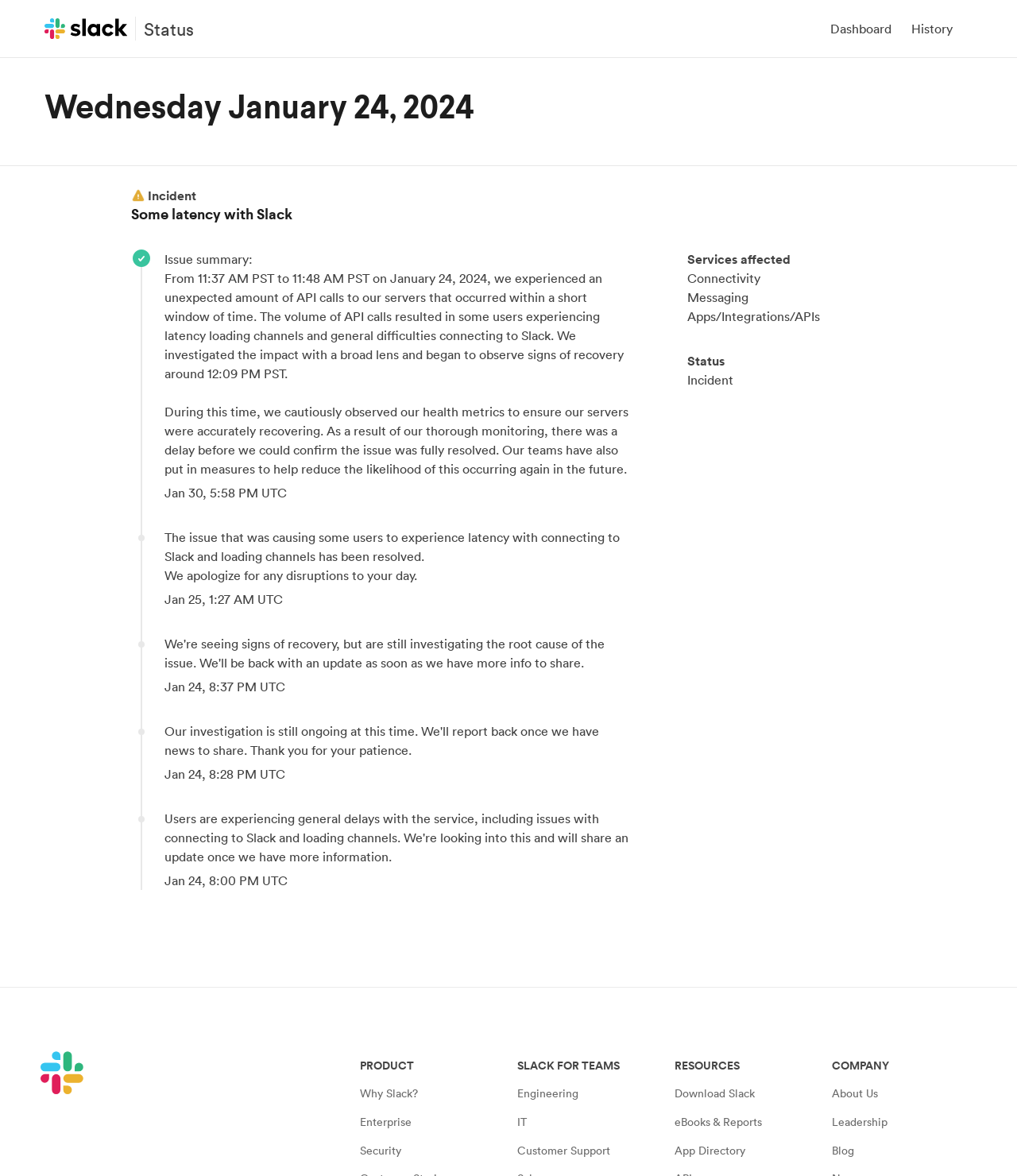Provide your answer to the question using just one word or phrase: What are the services affected by the incident?

Connectivity, Messaging, Apps/Integrations/APIs